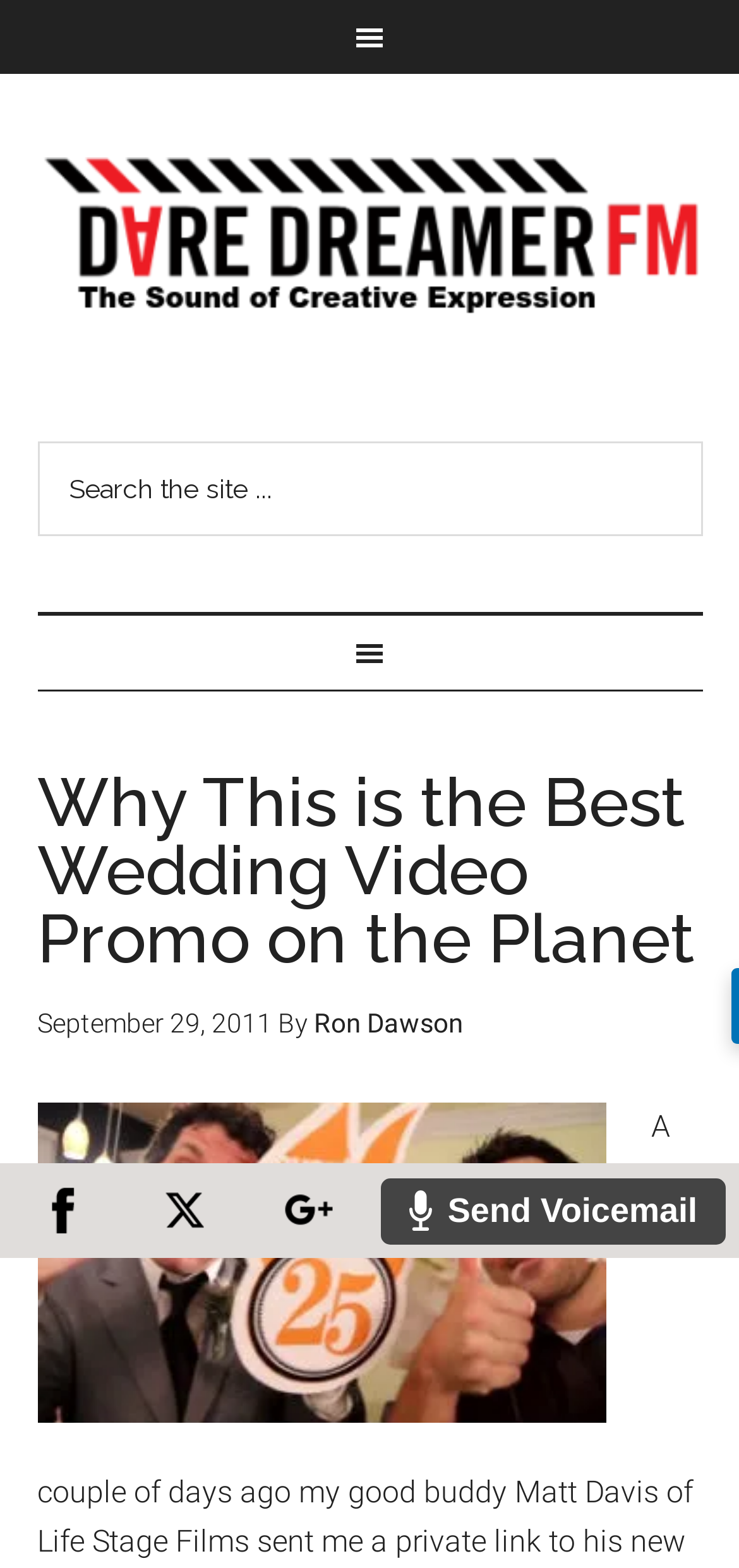Is there a search function on the page?
Examine the screenshot and reply with a single word or phrase.

Yes